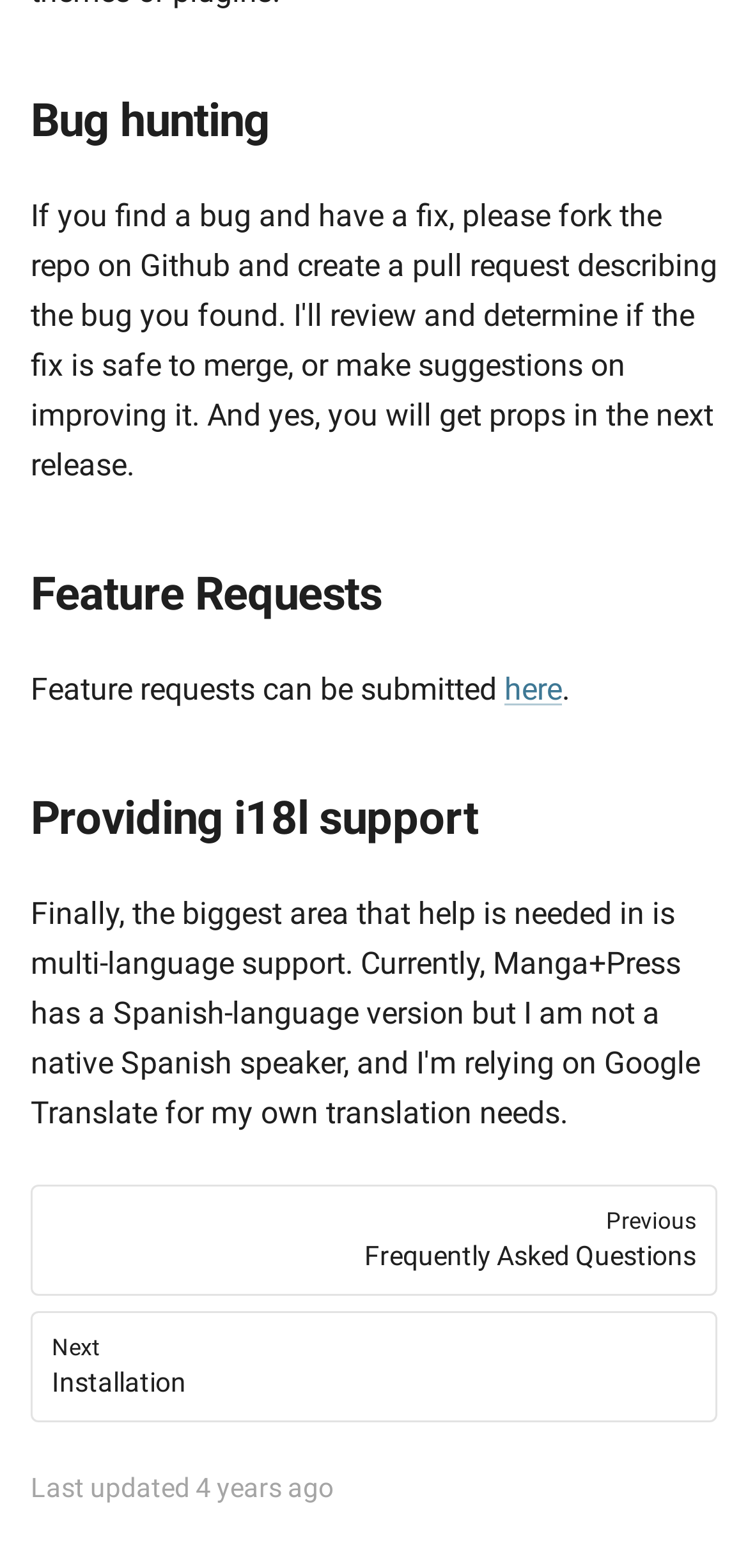Please provide a comprehensive response to the question based on the details in the image: What is the purpose of the 'here' link?

The 'here' link is located next to the text 'Feature requests can be submitted', which suggests that clicking on the link will allow users to submit their feature requests.